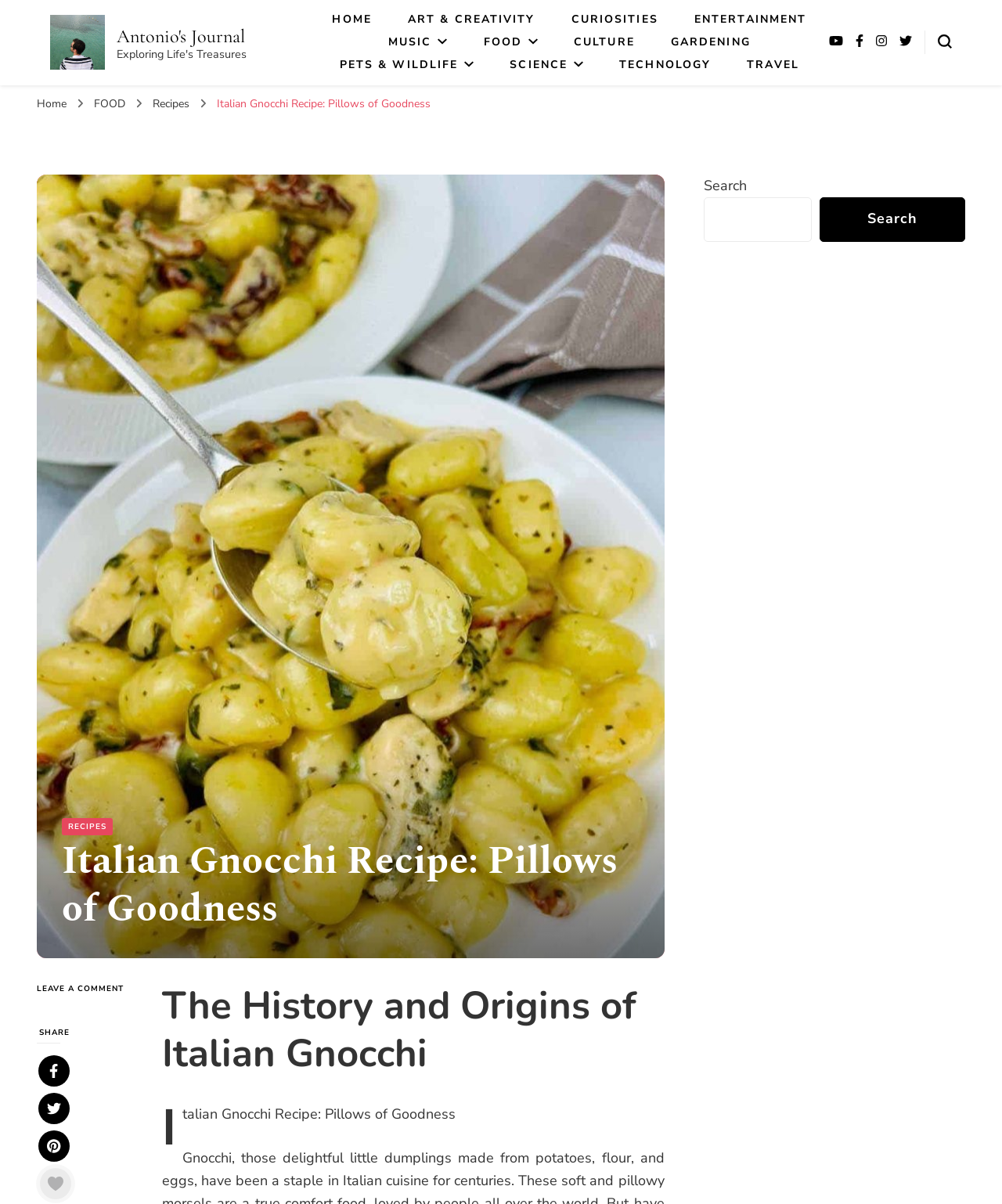Could you locate the bounding box coordinates for the section that should be clicked to accomplish this task: "read Italian Gnocchi Recipe".

[0.216, 0.08, 0.43, 0.092]